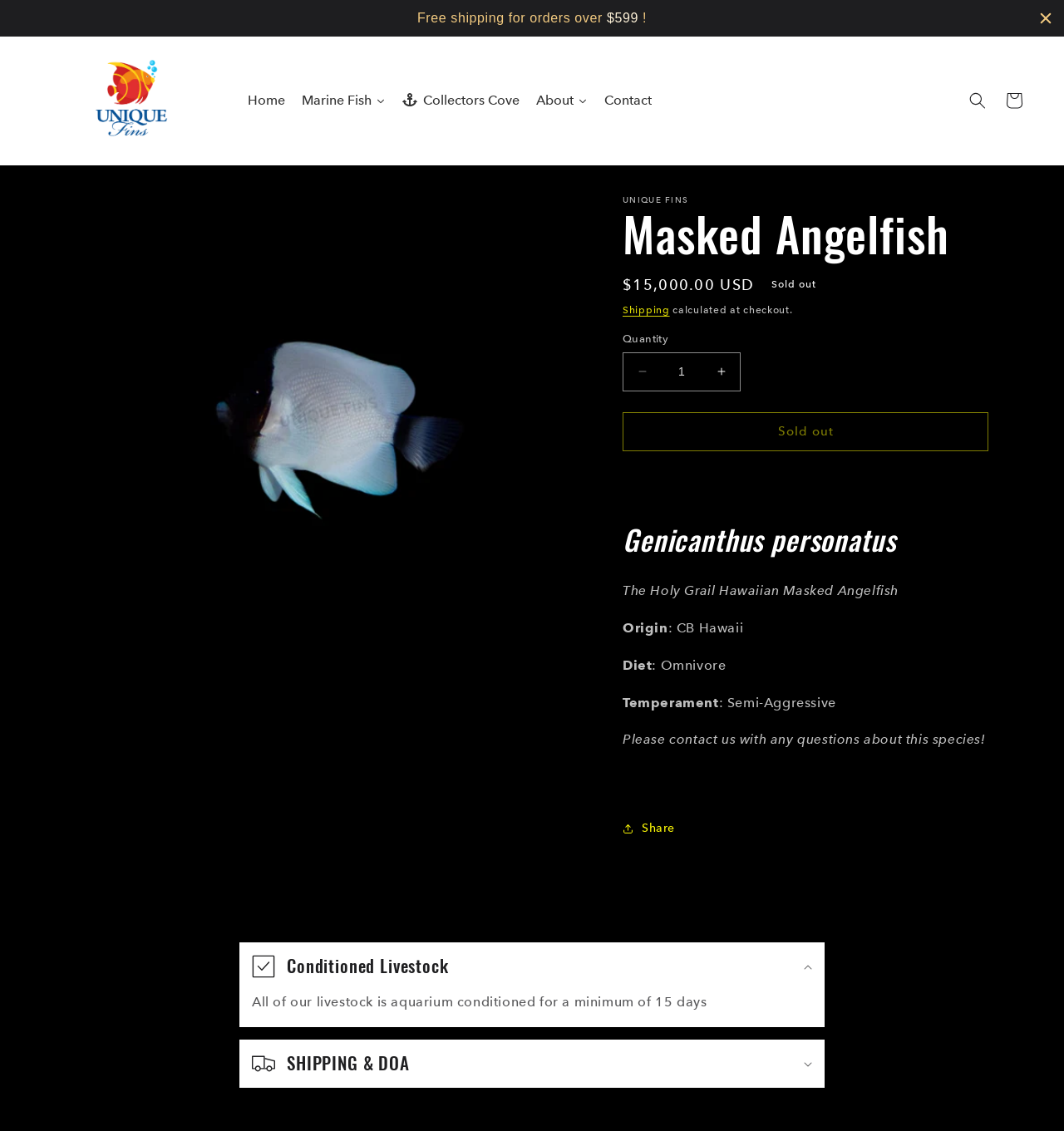Identify the bounding box coordinates for the element that needs to be clicked to fulfill this instruction: "Learn about the 'Conditioned Livestock'". Provide the coordinates in the format of four float numbers between 0 and 1: [left, top, right, bottom].

[0.225, 0.833, 0.775, 0.876]